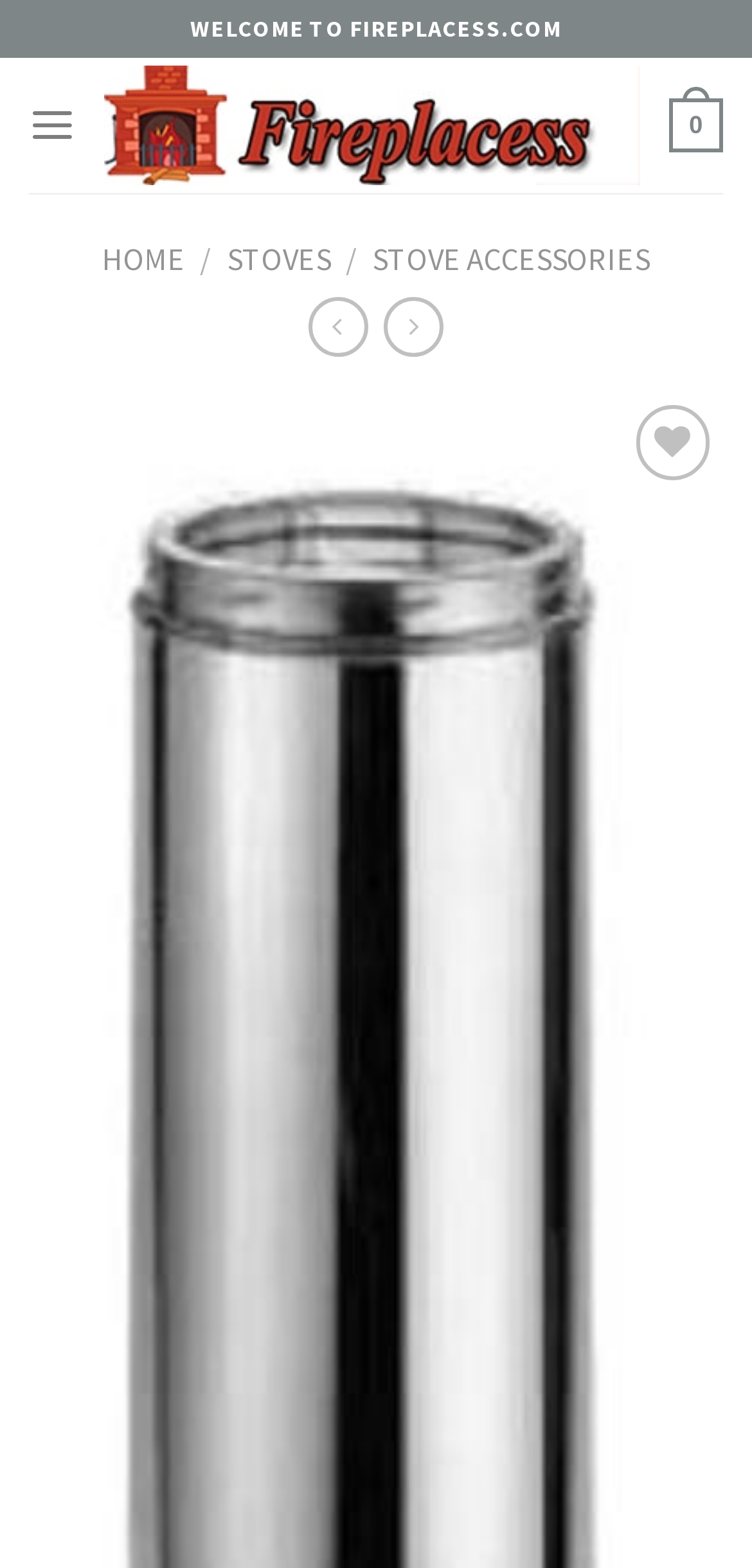Please give a short response to the question using one word or a phrase:
What is the website's name?

Fireplacess.com